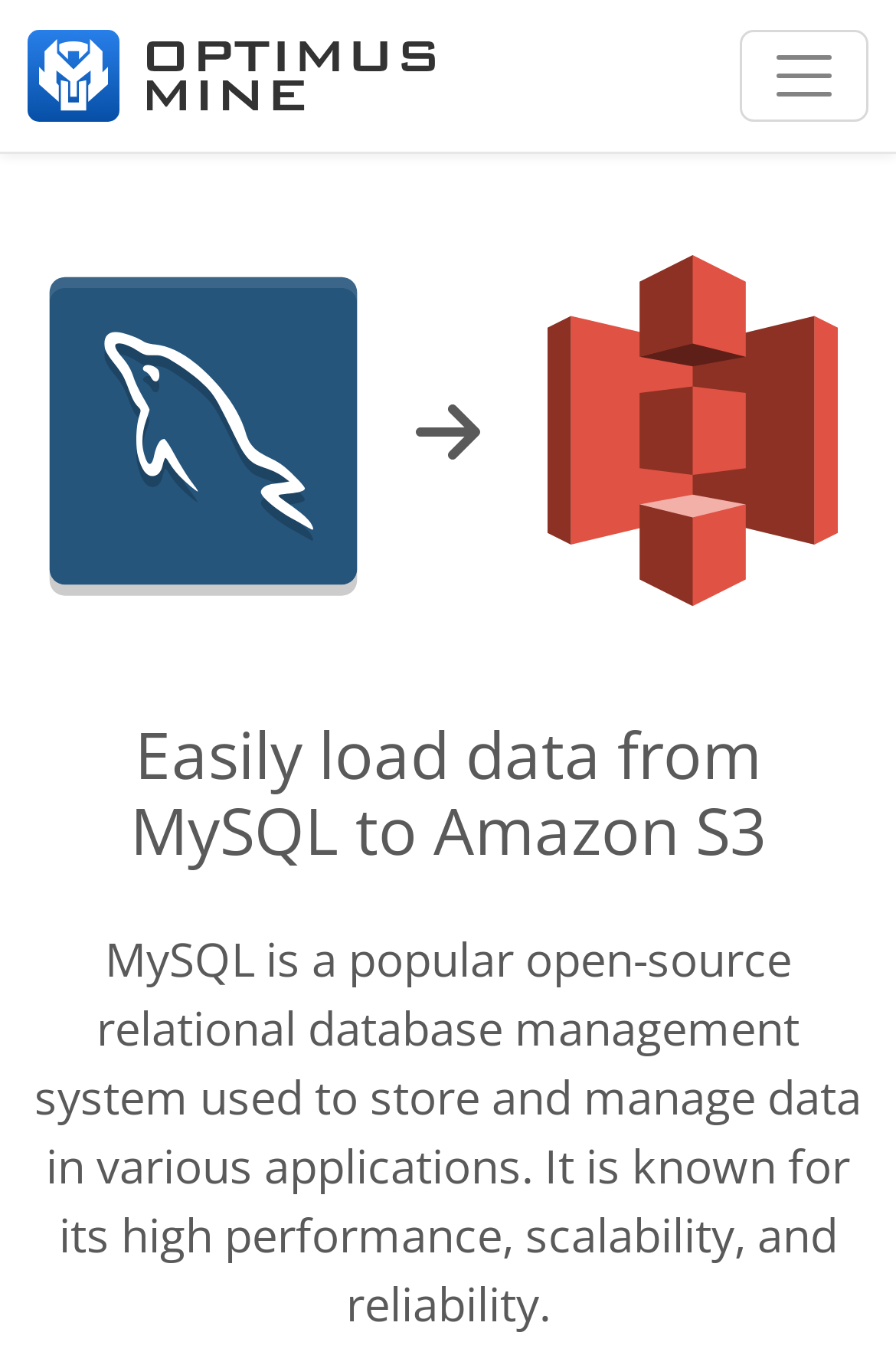What is the benefit of using Optimus Mine?
Answer the question with detailed information derived from the image.

The webpage's title and description imply that Optimus Mine makes it easy to load data from MySQL to Amazon S3, suggesting that the tool simplifies and streamlines this process, making it more efficient and convenient for users.